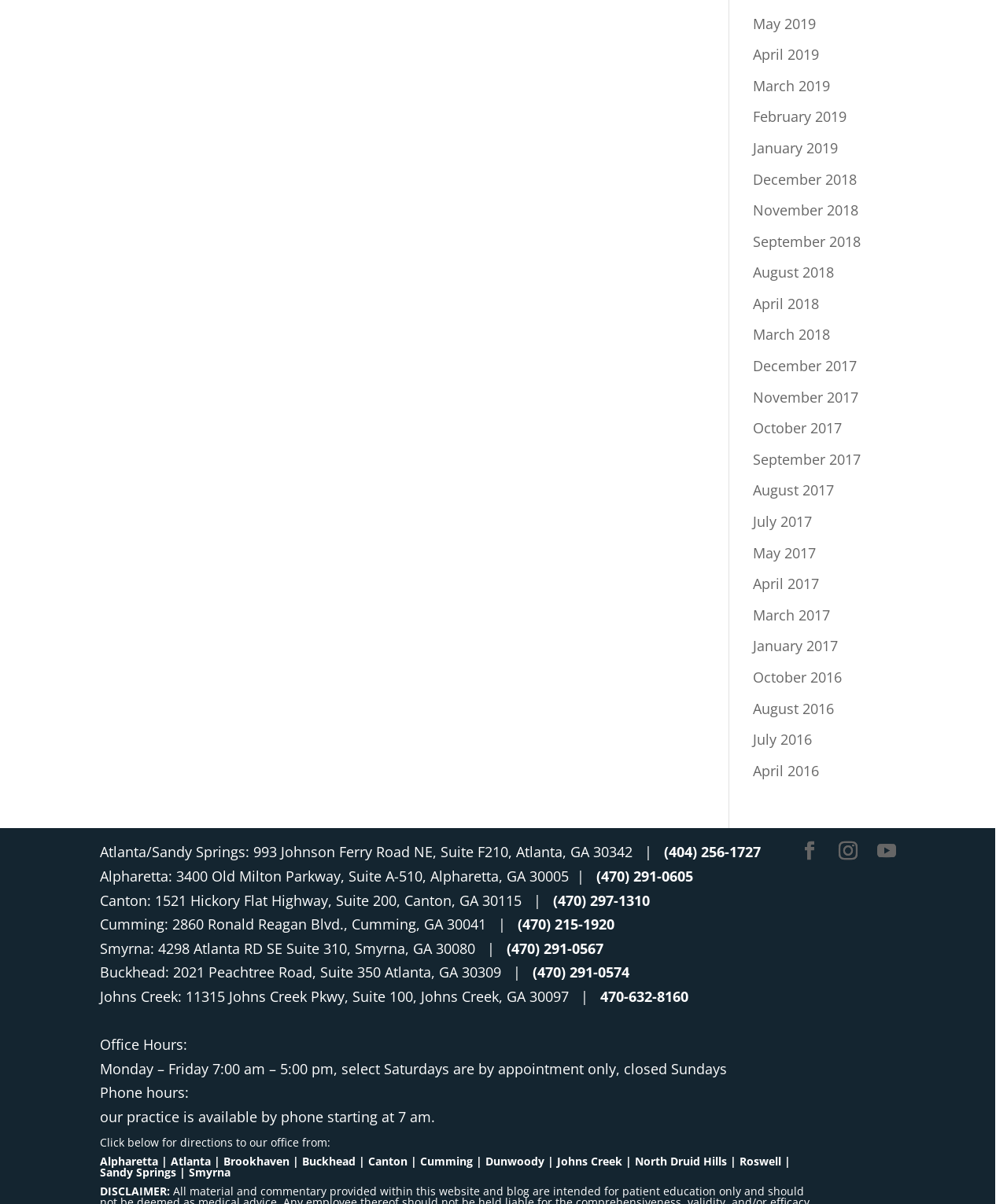Using the given element description, provide the bounding box coordinates (top-left x, top-left y, bottom-right x, bottom-right y) for the corresponding UI element in the screenshot: Products

None